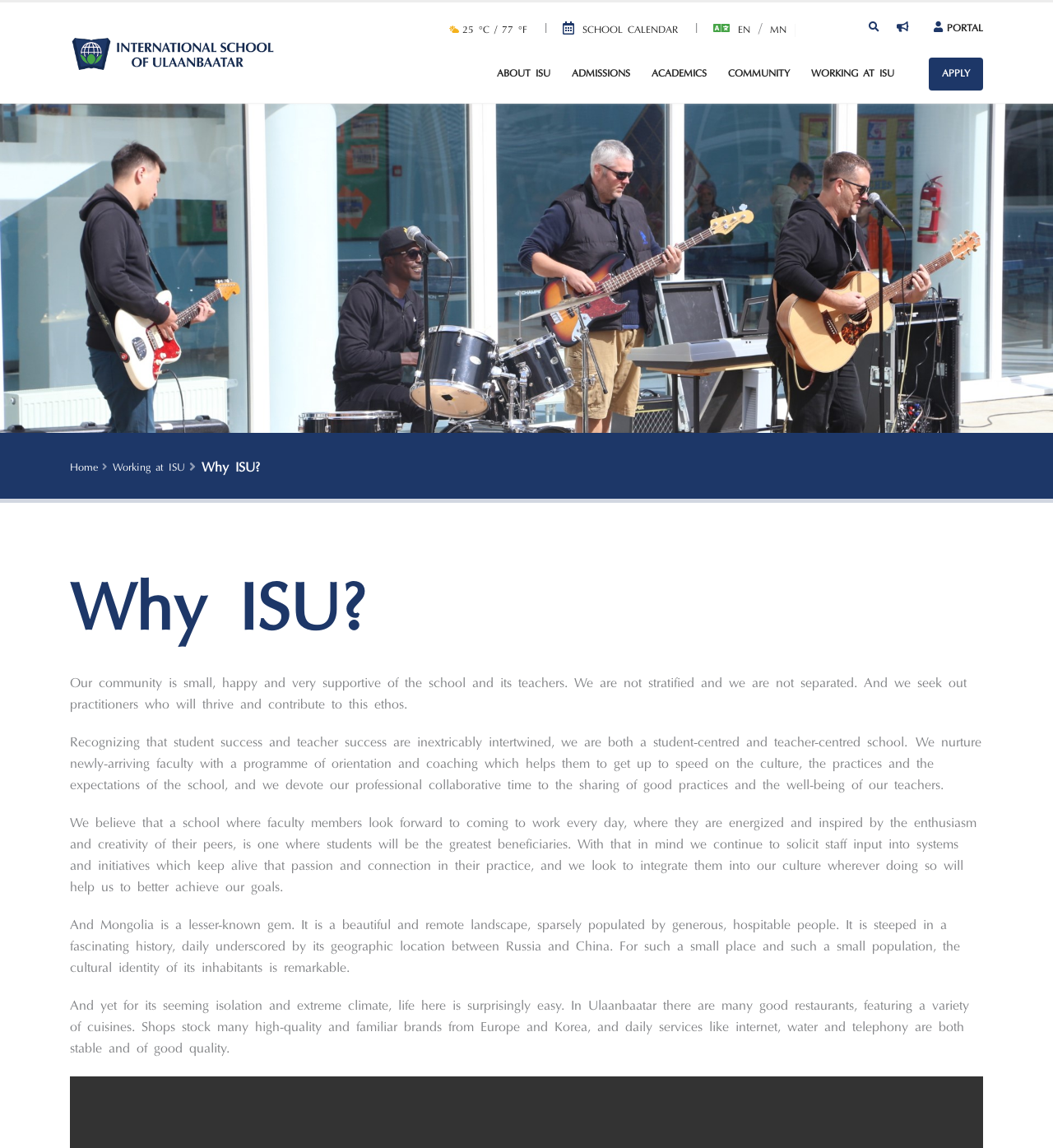Highlight the bounding box coordinates of the element that should be clicked to carry out the following instruction: "Learn about admissions". The coordinates must be given as four float numbers ranging from 0 to 1, i.e., [left, top, right, bottom].

[0.534, 0.047, 0.608, 0.082]